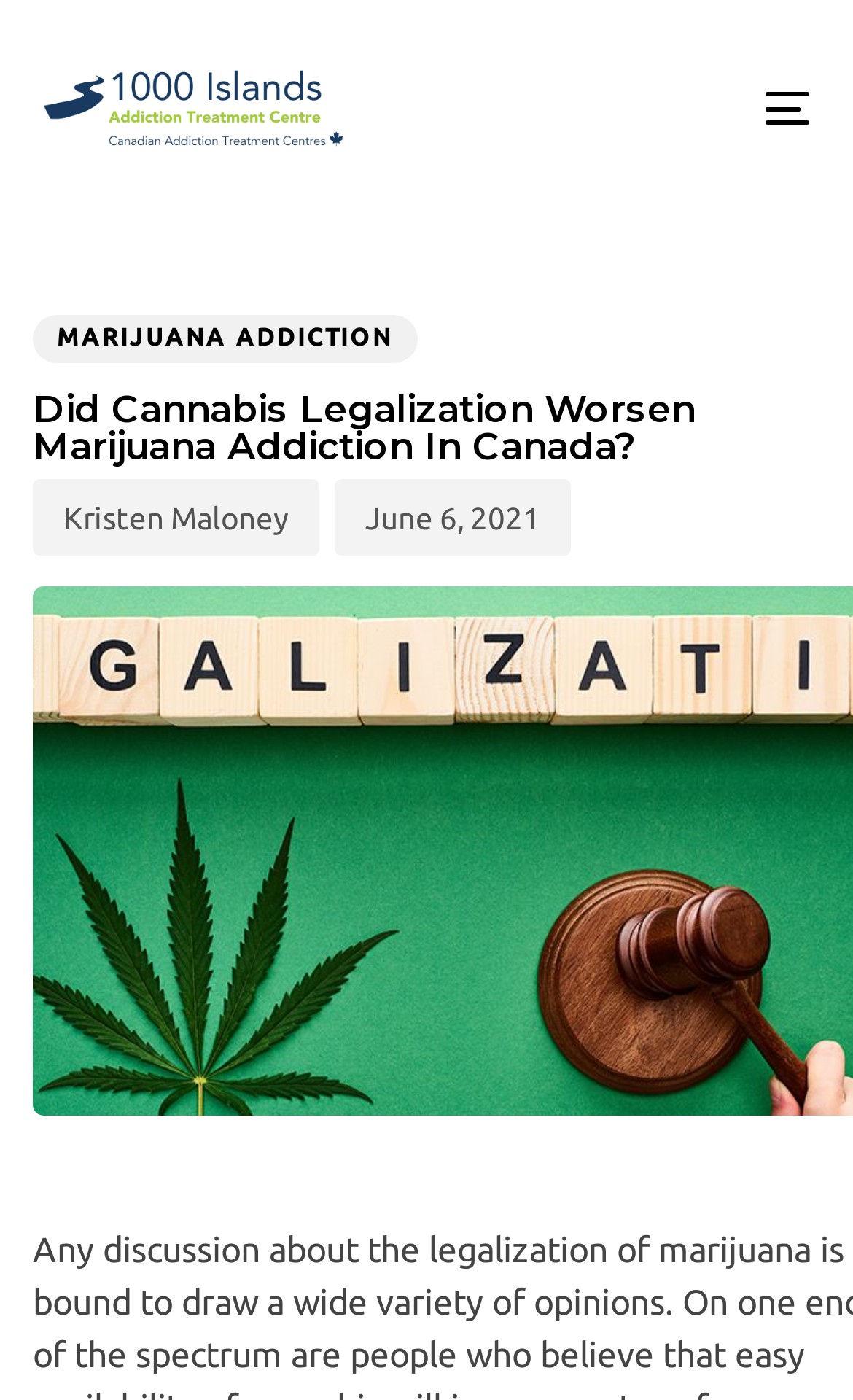Using the description "Privacy", predict the bounding box of the relevant HTML element.

None